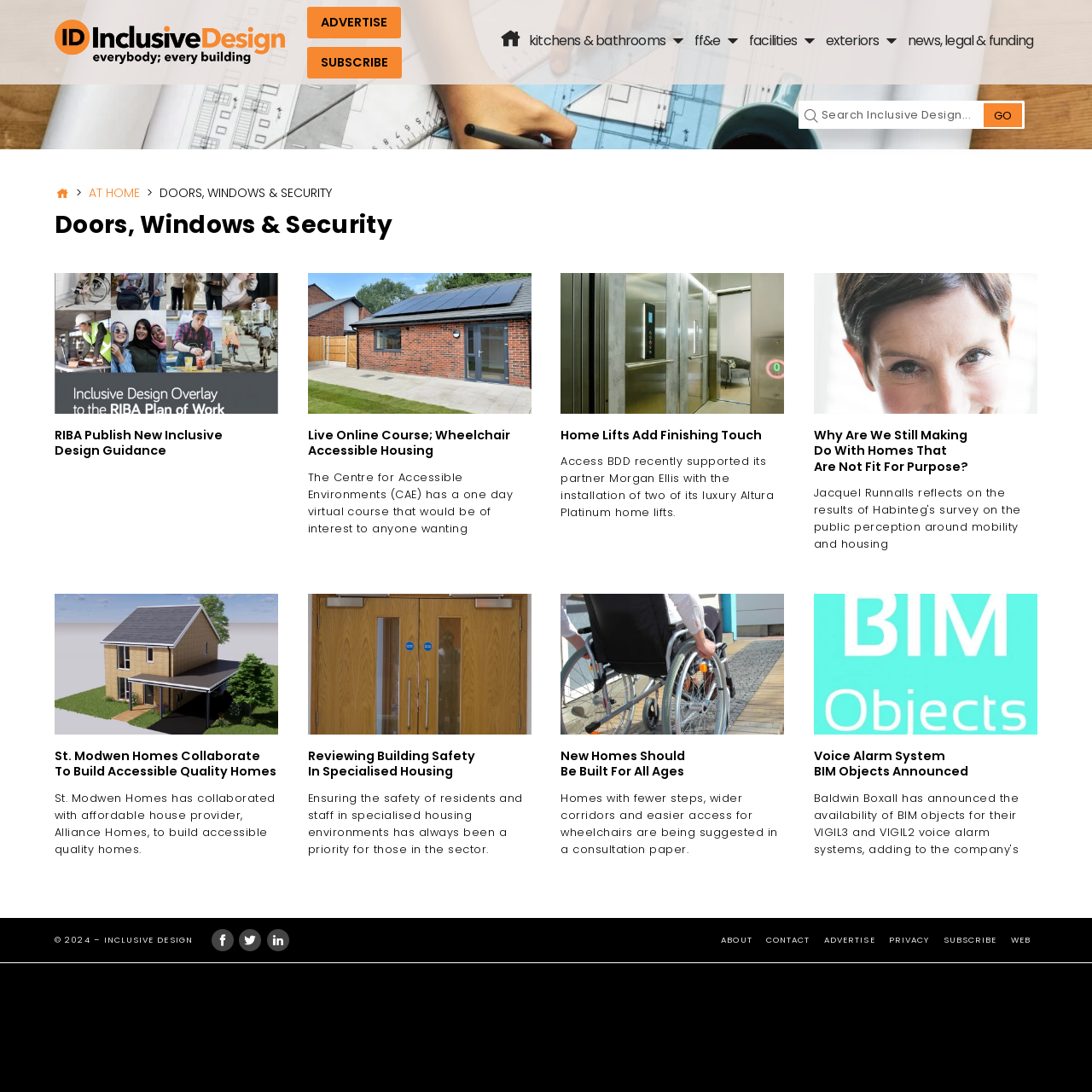Give a full account of the webpage's elements and their arrangement.

The webpage is about Inclusive Design, focusing on doors, windows, and security. At the top, there is a main navigation menu with links to different sections, including Home, Kitchens & Bathrooms, FF&E, Facilities, Exteriors, and News, Legal & Funding. Below the navigation menu, there is a search bar with a "GO" button.

On the left side, there is a logo of Inclusive Design, which is also a link. Below the logo, there is a heading "Doors, Windows & Security" and a series of links to news articles or blog posts. Each link has a corresponding image on its right side. The articles are about various topics related to inclusive design, such as wheelchair accessible housing, home lifts, and building safety.

On the bottom of the page, there are social media links to Facebook, X Feed, and LinkedIn, as well as a copyright notice and links to About, Contact, Advertise, Privacy, Subscribe, and Web pages.